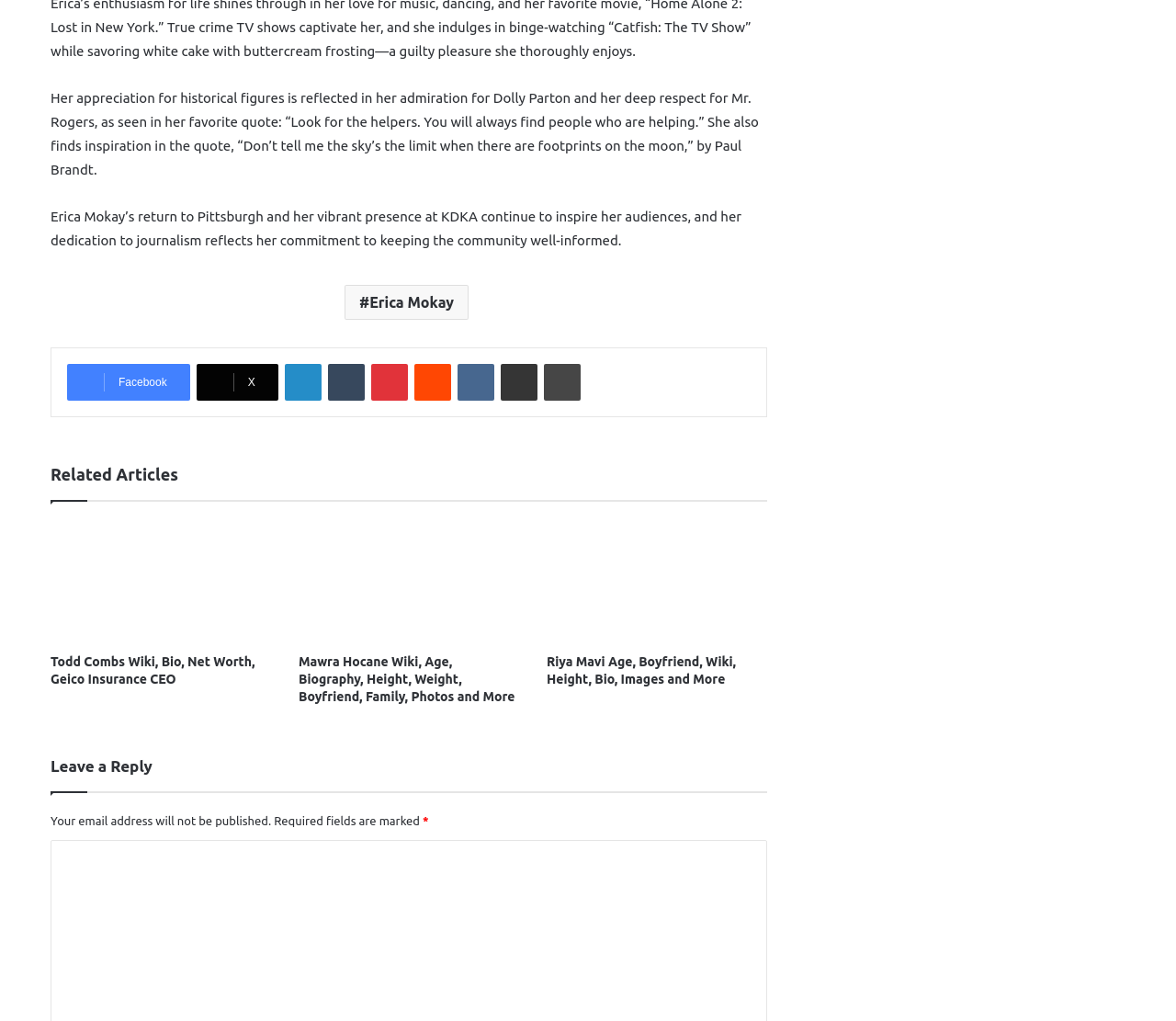What is Erica Mokay's profession? Examine the screenshot and reply using just one word or a brief phrase.

Journalist